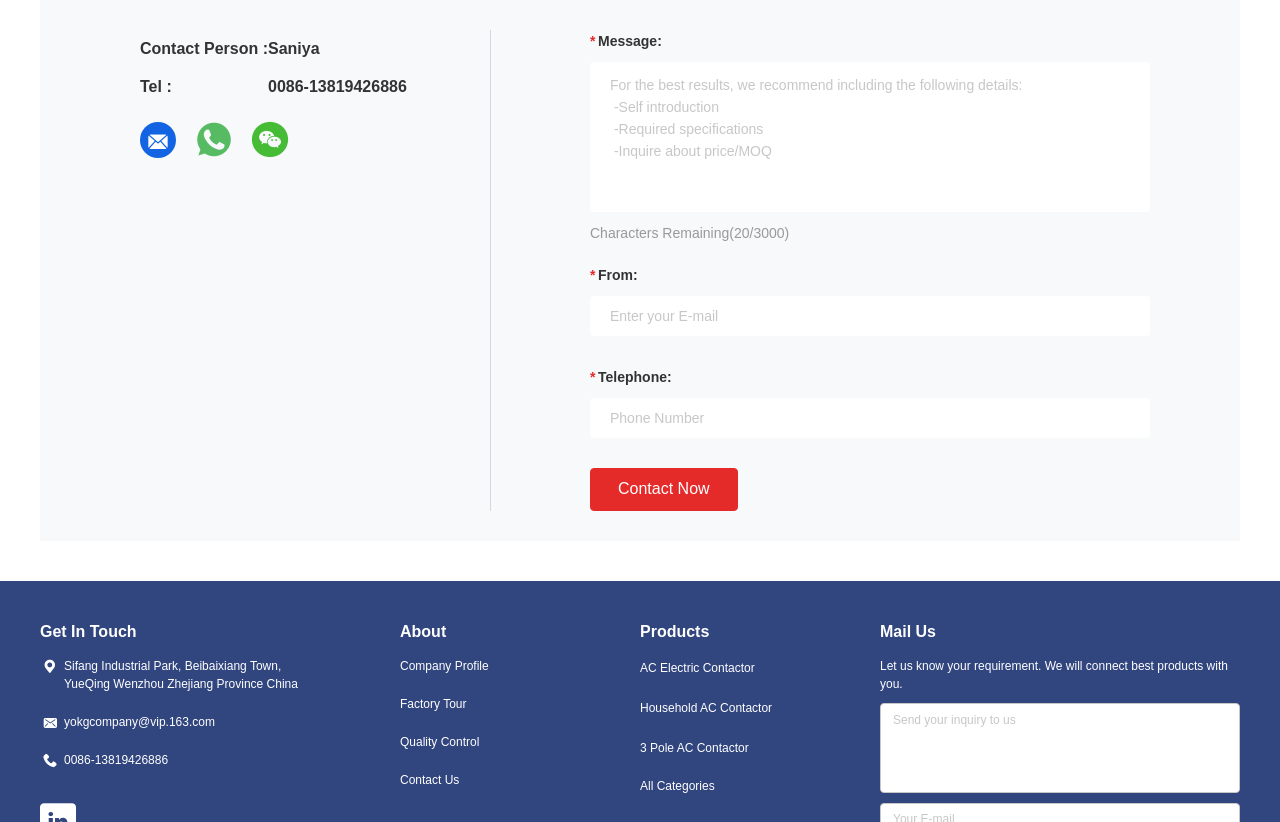Please indicate the bounding box coordinates of the element's region to be clicked to achieve the instruction: "Click the 'Contact Now' button". Provide the coordinates as four float numbers between 0 and 1, i.e., [left, top, right, bottom].

[0.461, 0.569, 0.576, 0.621]